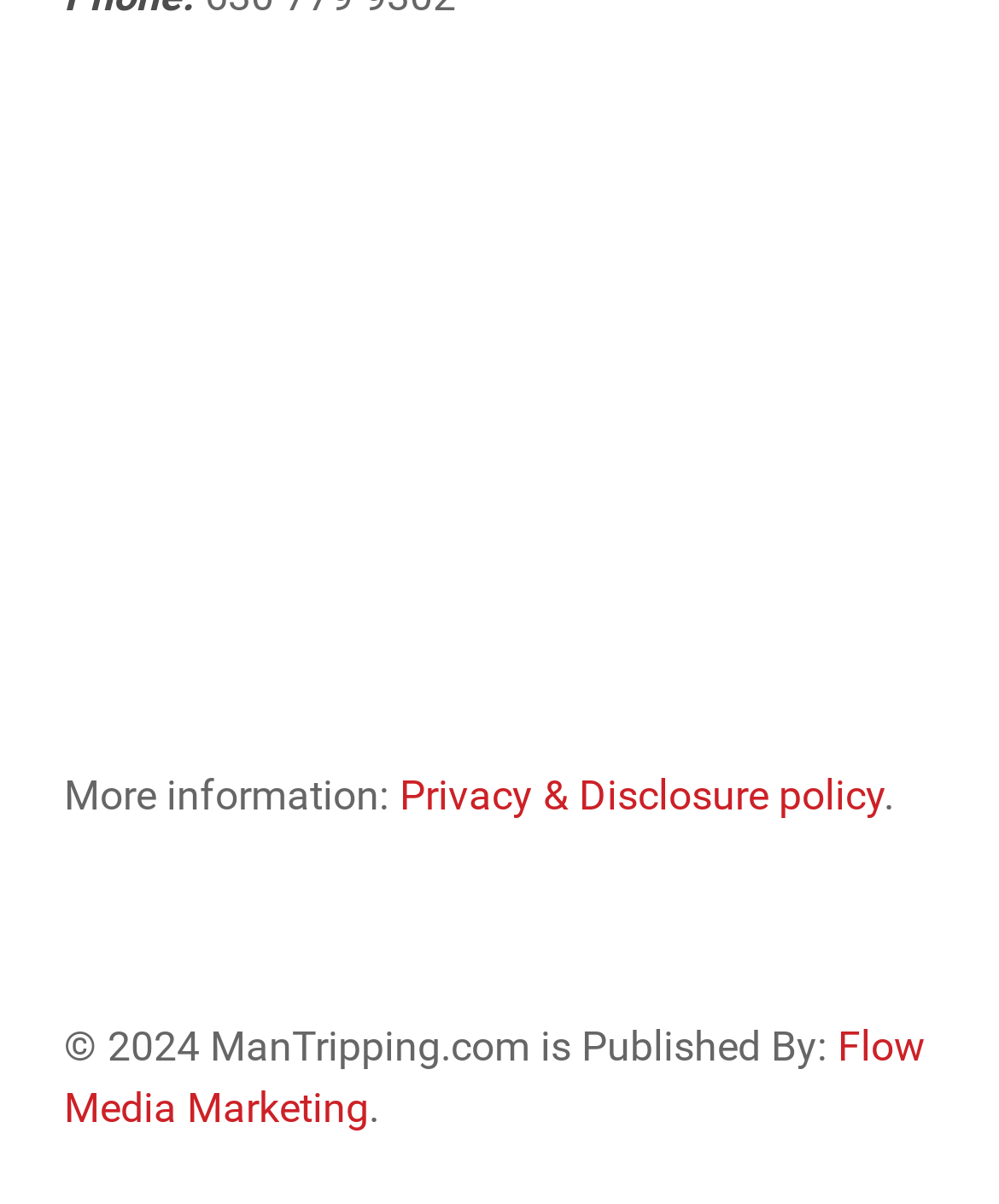Please study the image and answer the question comprehensively:
What is the year of copyright?

I found the copyright information at the bottom of the page, which mentions the year 2024.